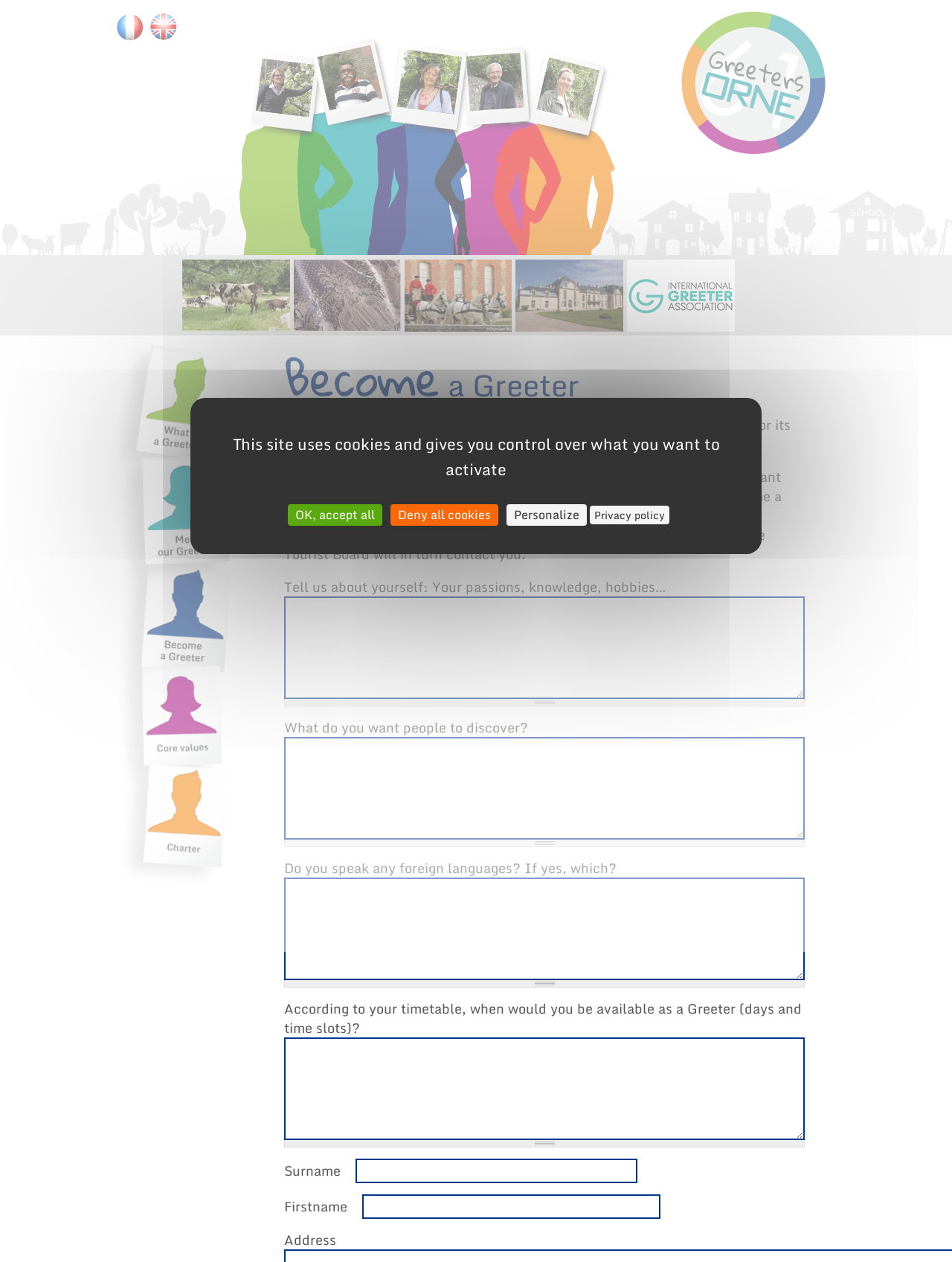Determine the heading of the webpage and extract its text content.

Become a Greeter